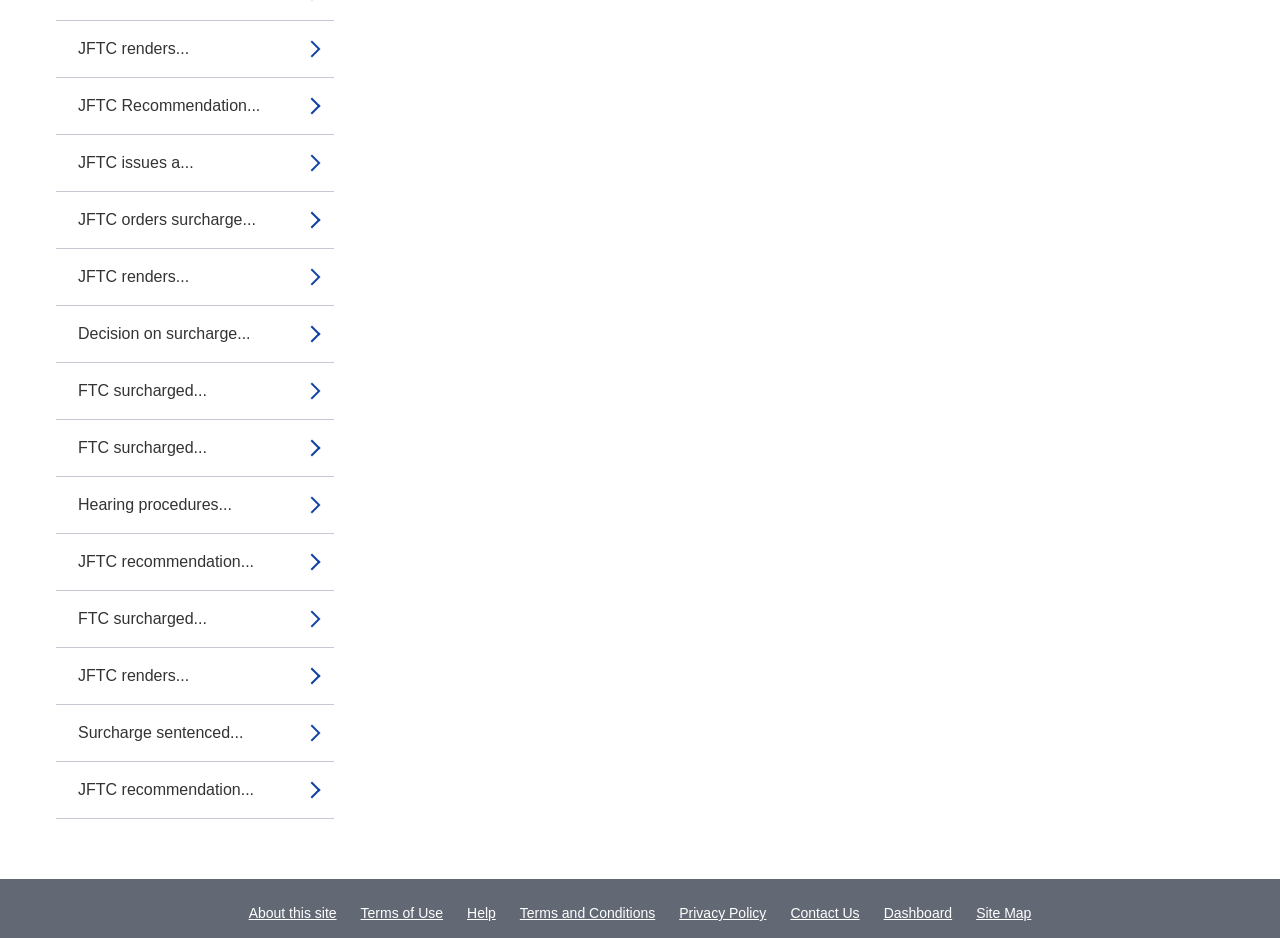Find the bounding box coordinates of the UI element according to this description: "Help".

[0.365, 0.965, 0.387, 0.982]